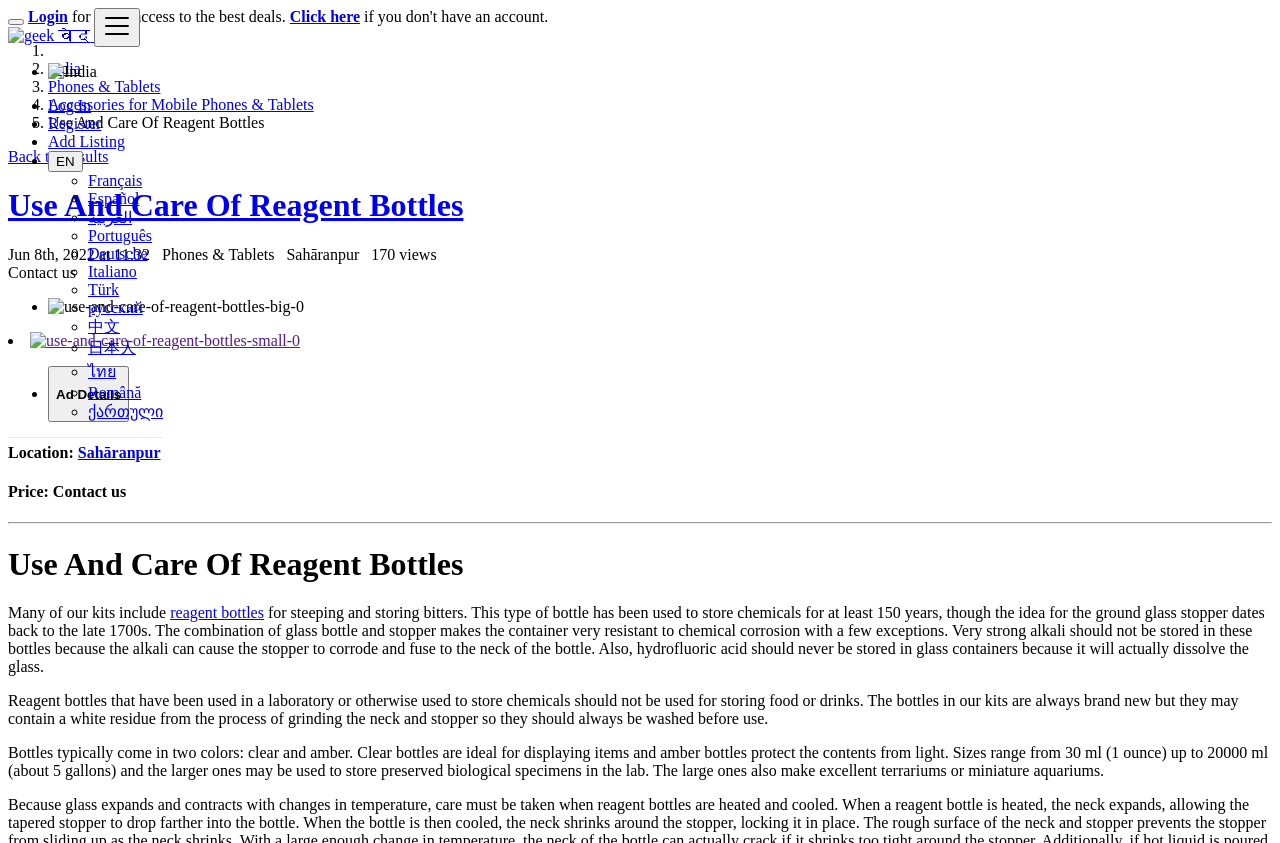What is the recommended action for reagent bottles used in a laboratory?
Can you provide a detailed and comprehensive answer to the question?

I found this information in the text content of the webpage, which advises that reagent bottles used in a laboratory or otherwise used to store chemicals should not be used for storing food or drinks, and should always be washed before use.